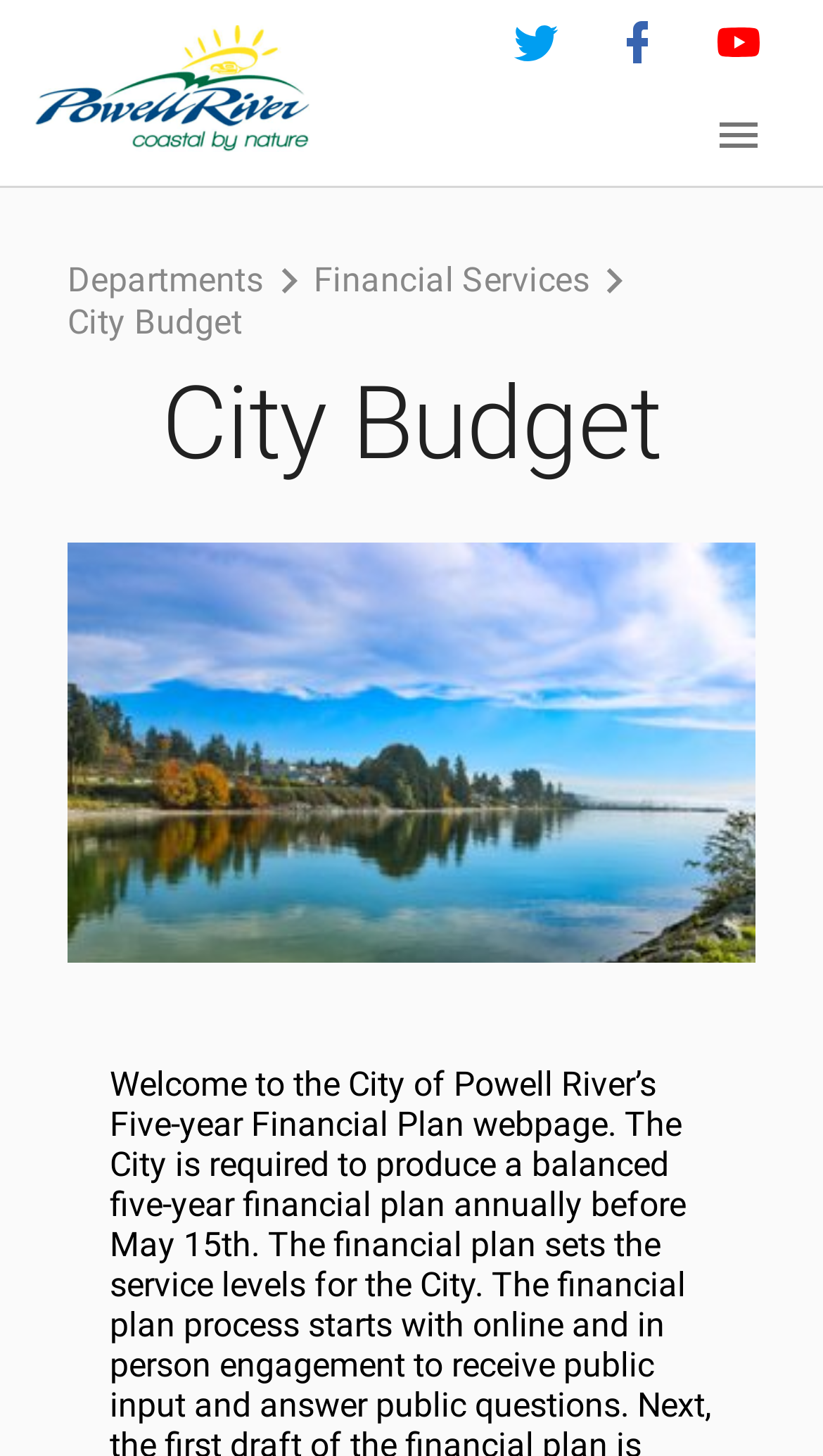Look at the image and write a detailed answer to the question: 
What is the department related to the city budget?

The static text 'Financial Services' is located near the static text 'City Budget', suggesting that Financial Services is the department related to the city budget.